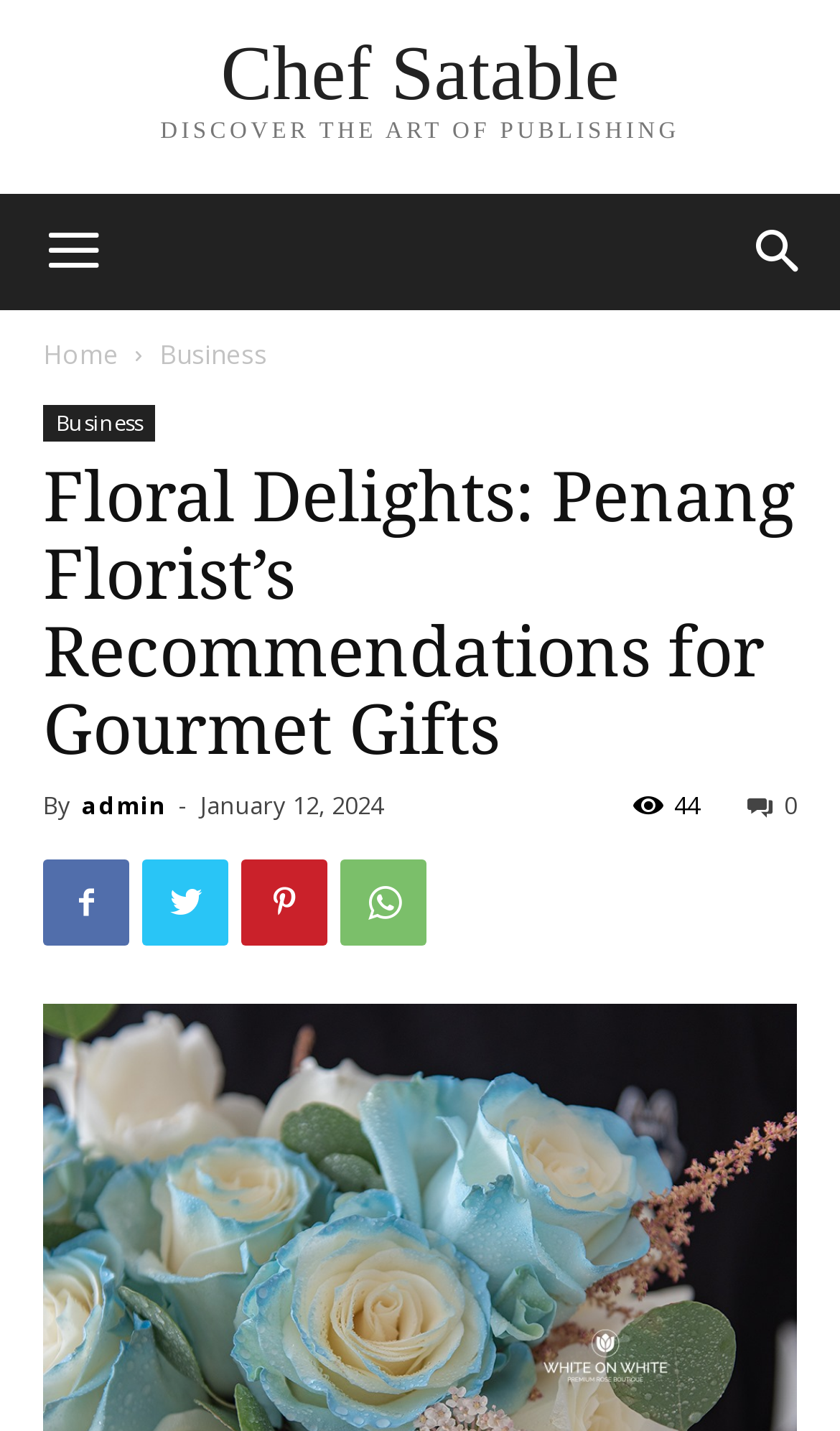Pinpoint the bounding box coordinates of the clickable element needed to complete the instruction: "Share the article on social media". The coordinates should be provided as four float numbers between 0 and 1: [left, top, right, bottom].

[0.89, 0.551, 0.949, 0.574]